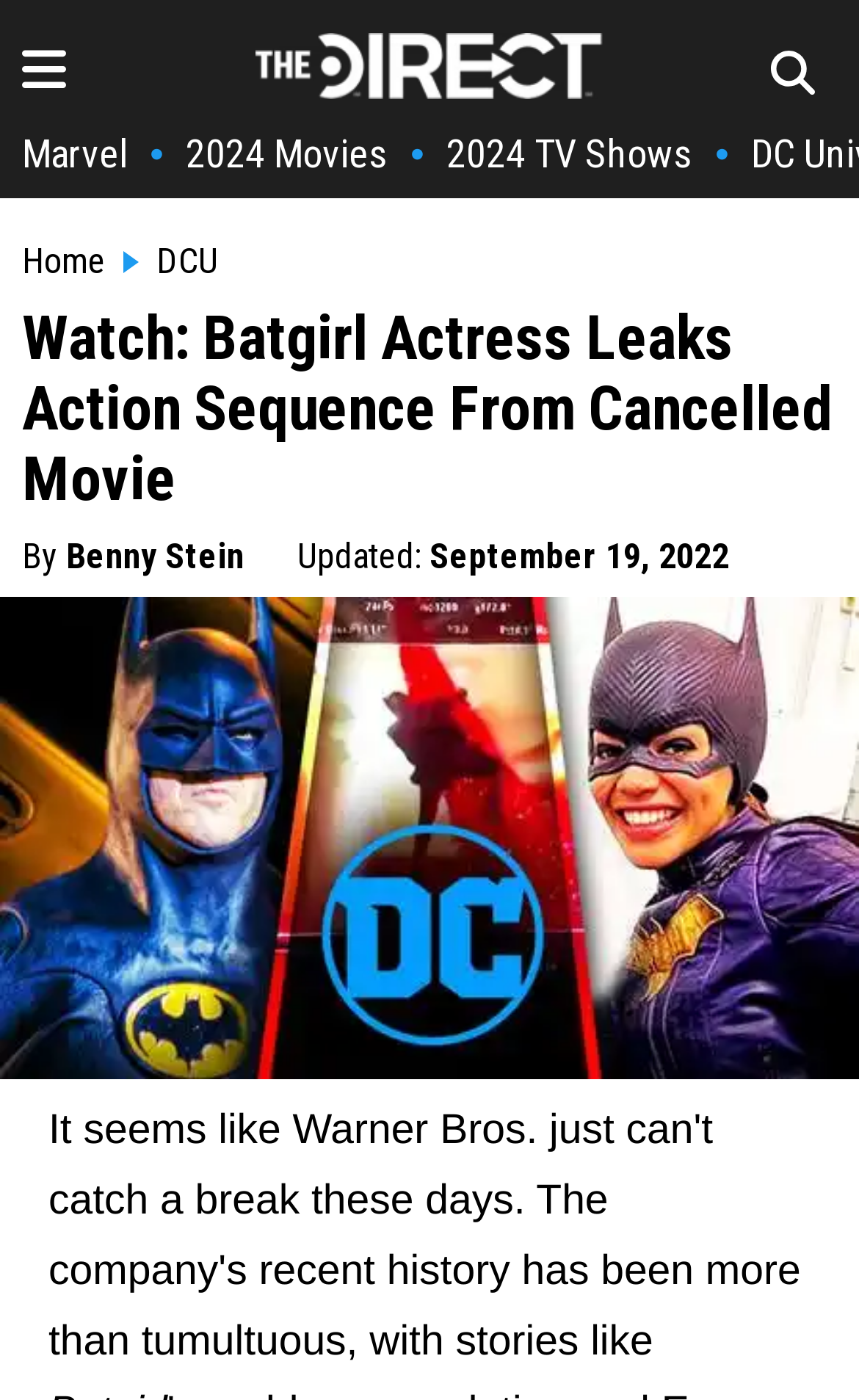Locate the bounding box coordinates of the UI element described by: "Home". Provide the coordinates as four float numbers between 0 and 1, formatted as [left, top, right, bottom].

[0.026, 0.173, 0.123, 0.202]